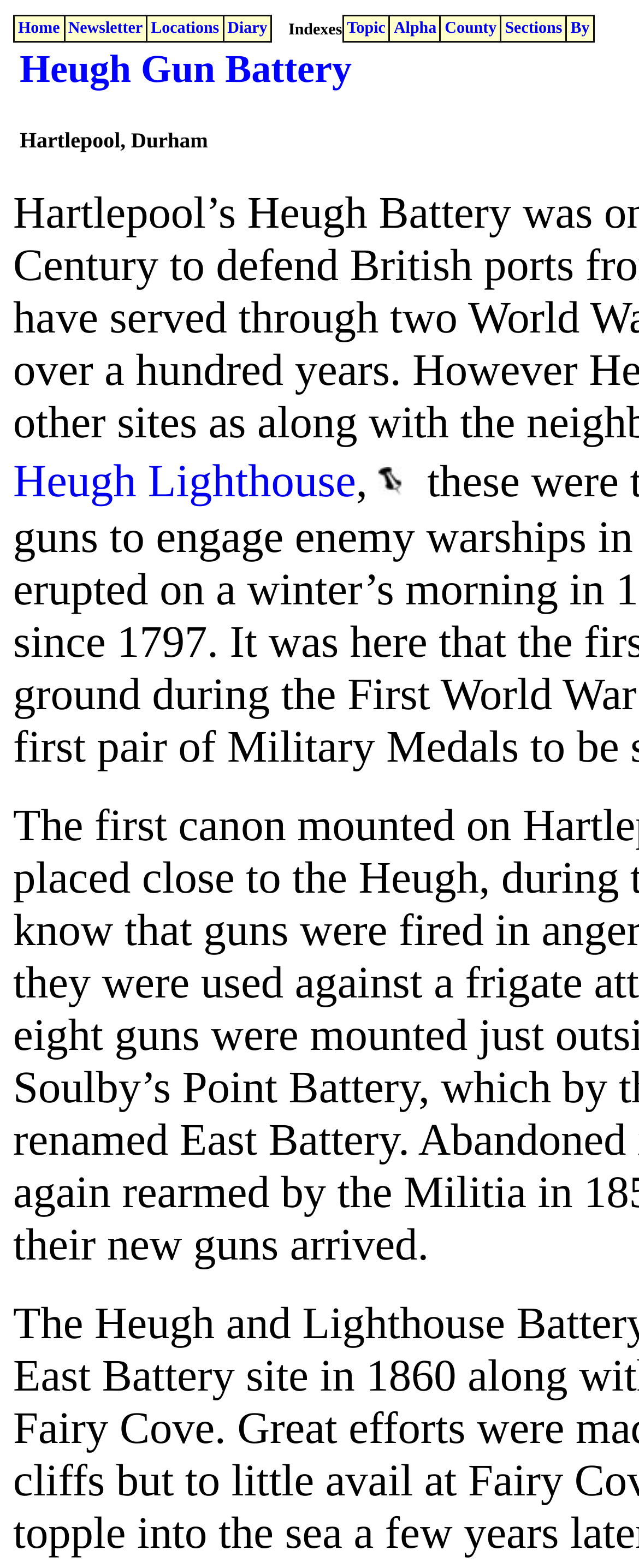Point out the bounding box coordinates of the section to click in order to follow this instruction: "visit location page".

[0.593, 0.287, 0.629, 0.325]